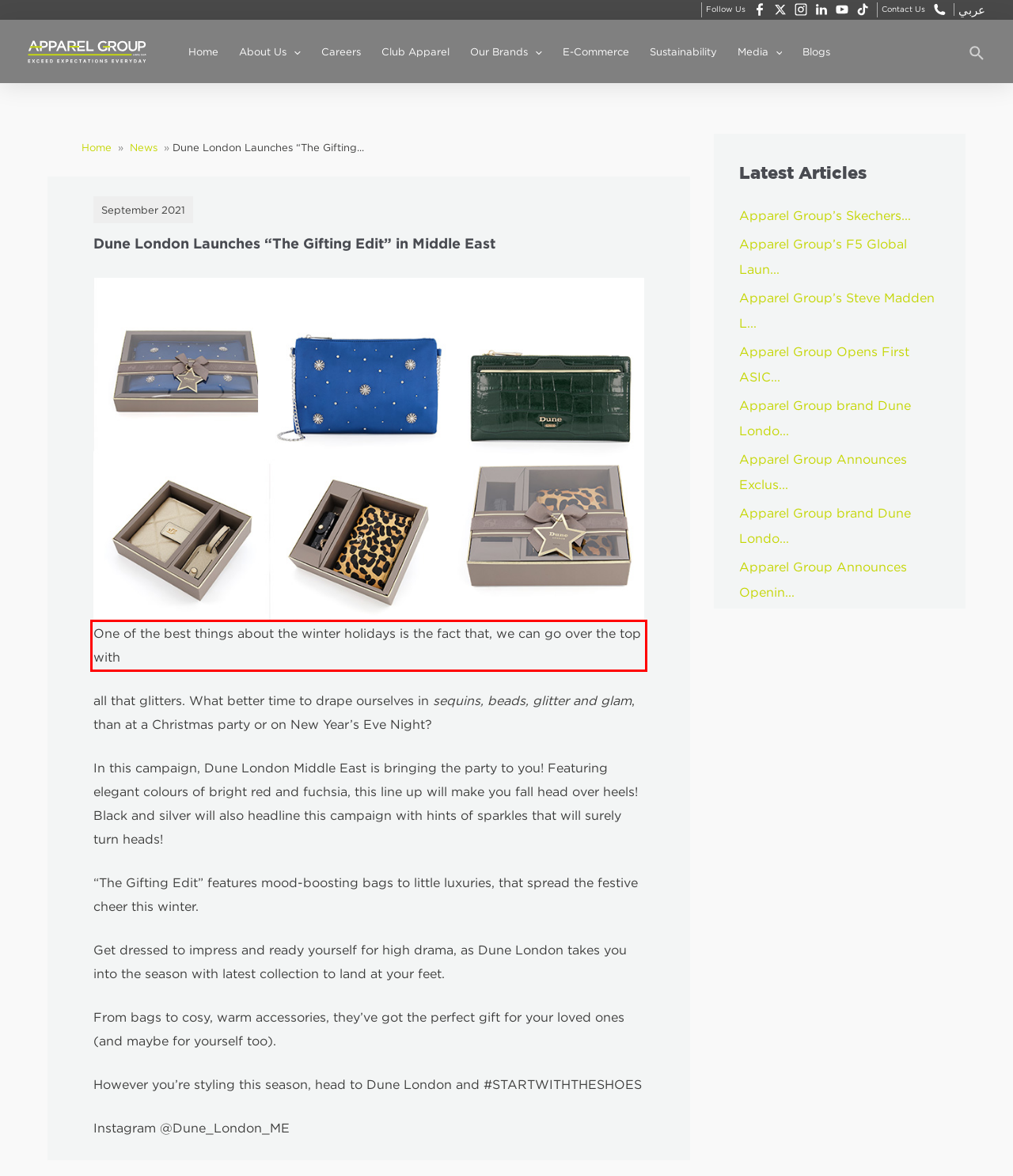You have a screenshot of a webpage, and there is a red bounding box around a UI element. Utilize OCR to extract the text within this red bounding box.

One of the best things about the winter holidays is the fact that, we can go over the top with